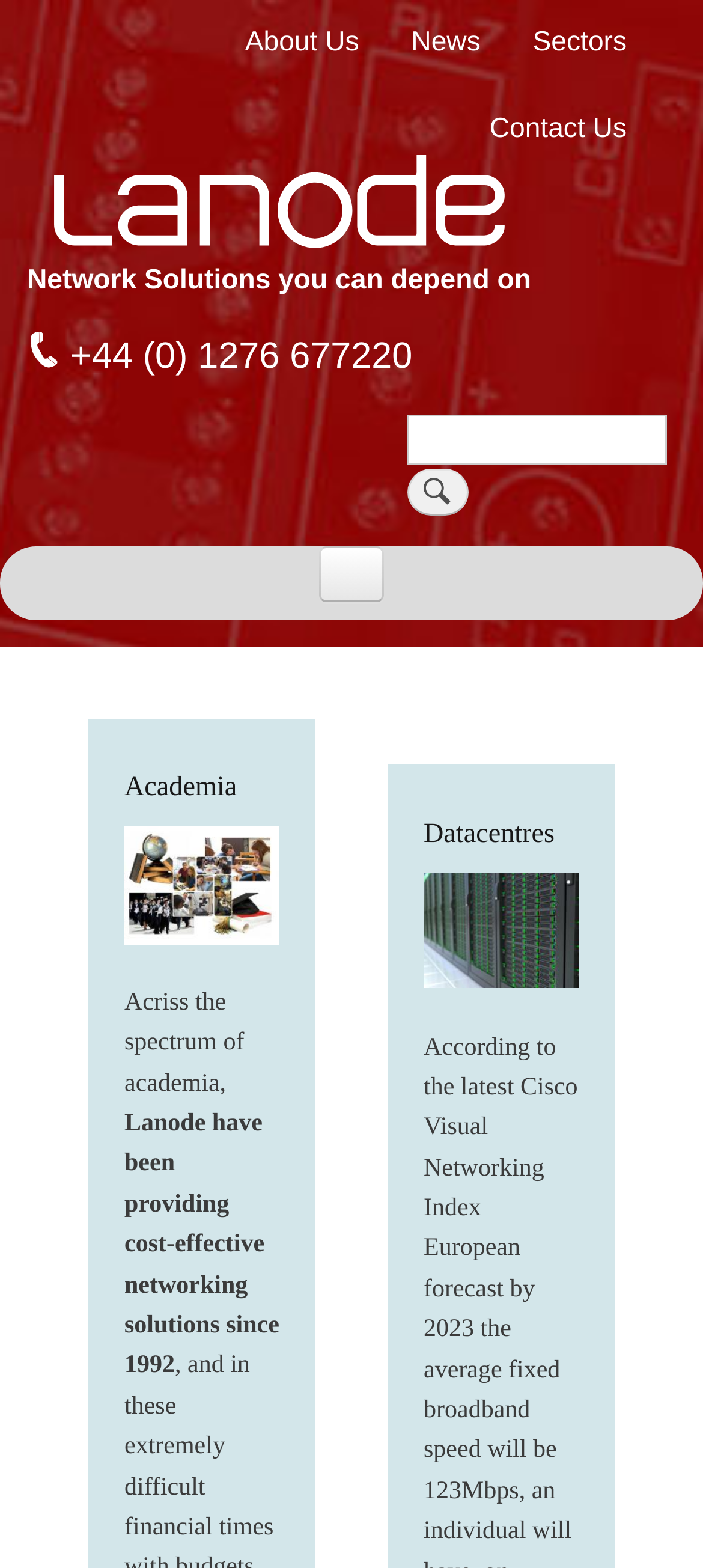Please identify the bounding box coordinates of the clickable region that I should interact with to perform the following instruction: "Click on the '10/100' link". The coordinates should be expressed as four float numbers between 0 and 1, i.e., [left, top, right, bottom].

[0.154, 0.488, 0.923, 0.516]